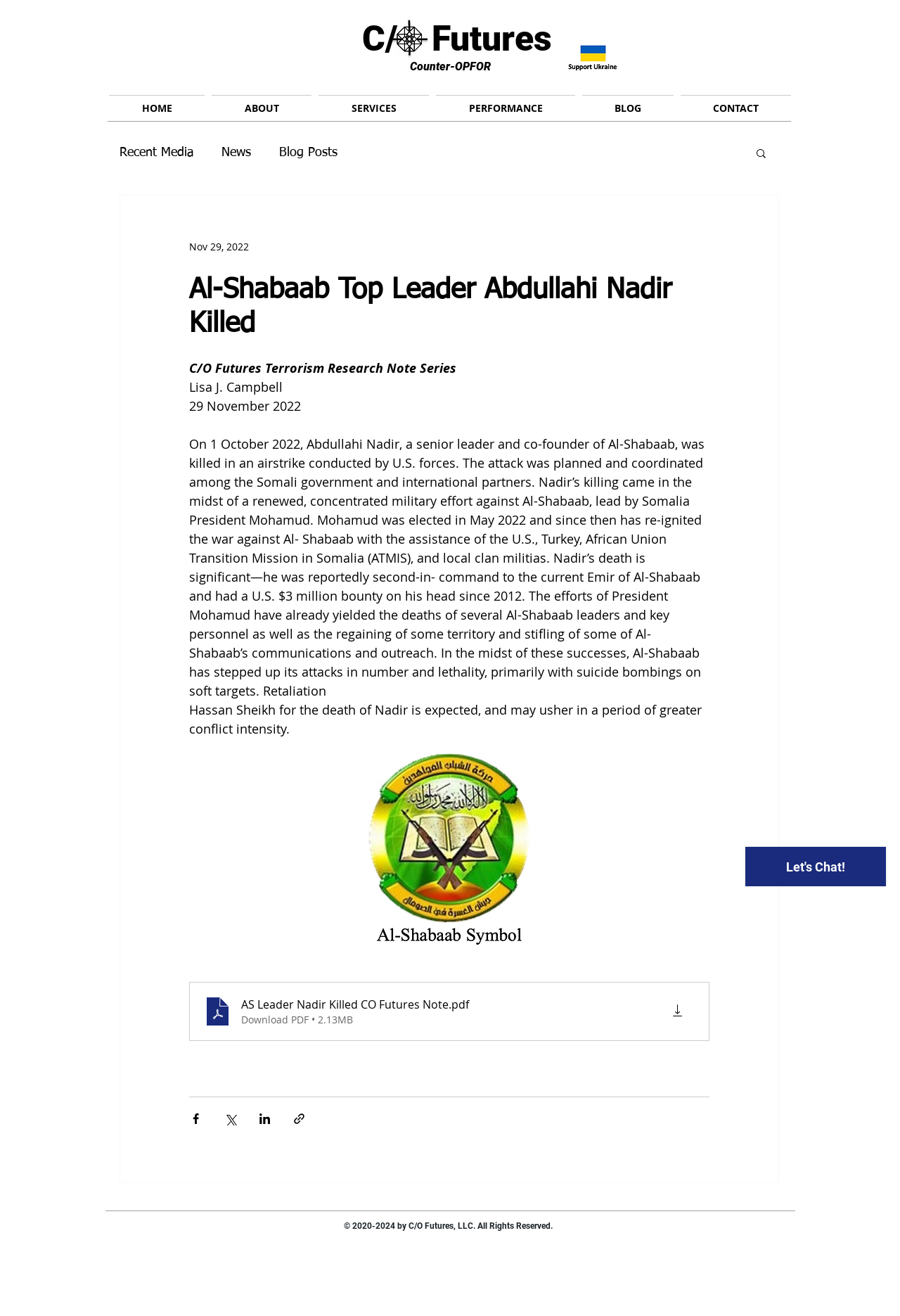Who is the author of the research note series?
Please utilize the information in the image to give a detailed response to the question.

The author's name is mentioned in the article section, specifically in the 'C/O Futures Terrorism Research Note Series' section, which provides the author's name as Lisa J. Campbell.